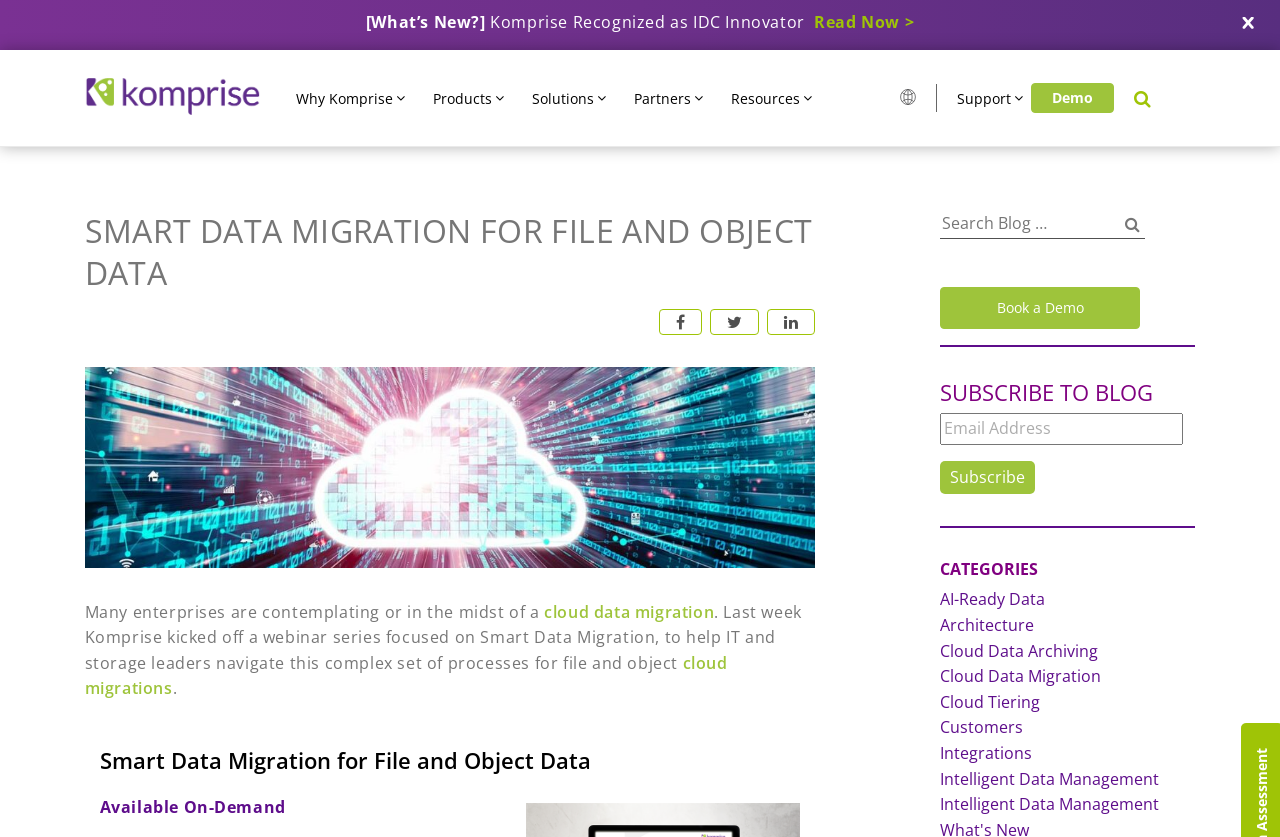Please respond to the question with a concise word or phrase:
Is there a search bar on the webpage?

Yes